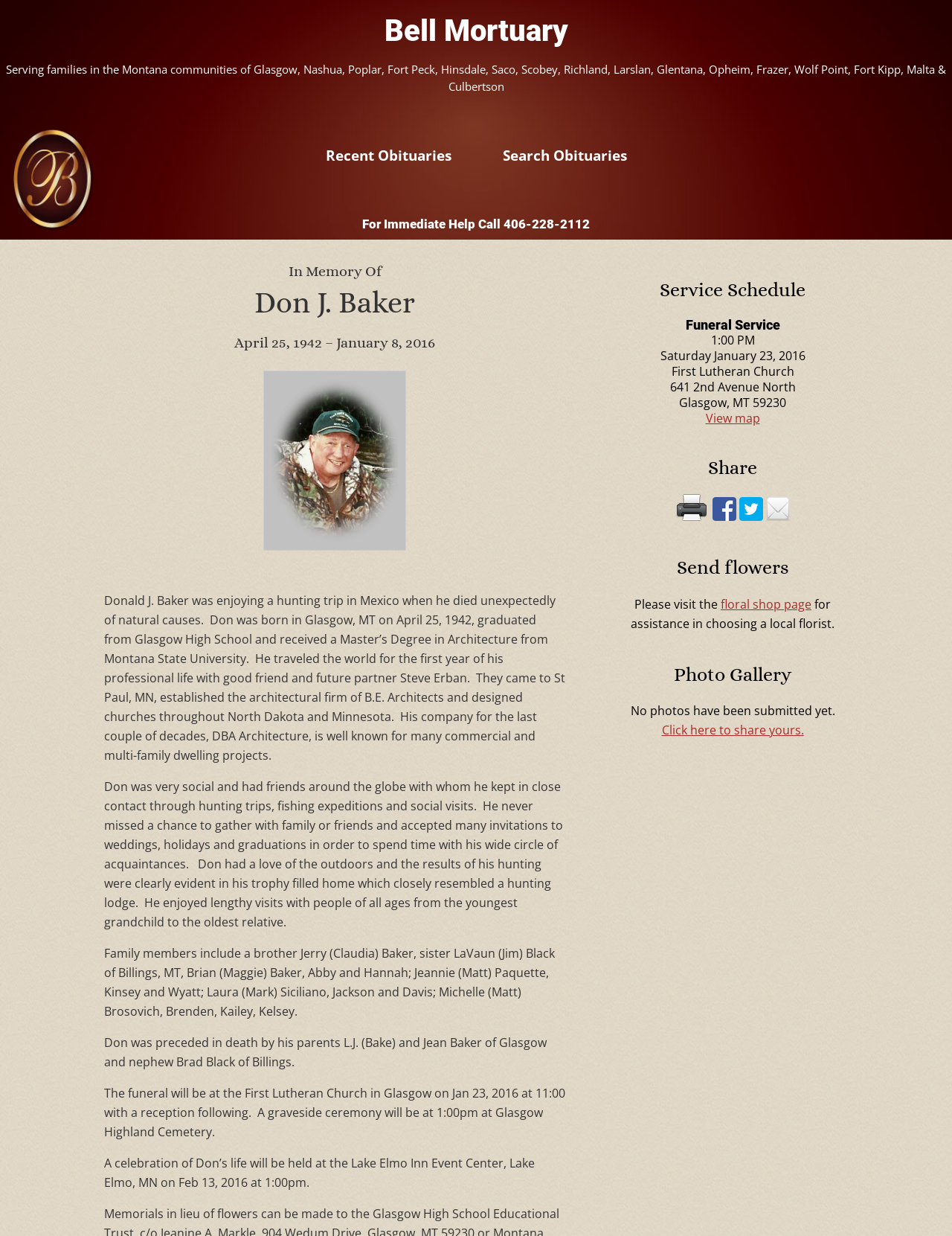Using the details from the image, please elaborate on the following question: What is the purpose of the 'Share' section?

The 'Share' section contains links to share the obituary on social media platforms, which suggests that its purpose is to allow users to share the obituary with others.